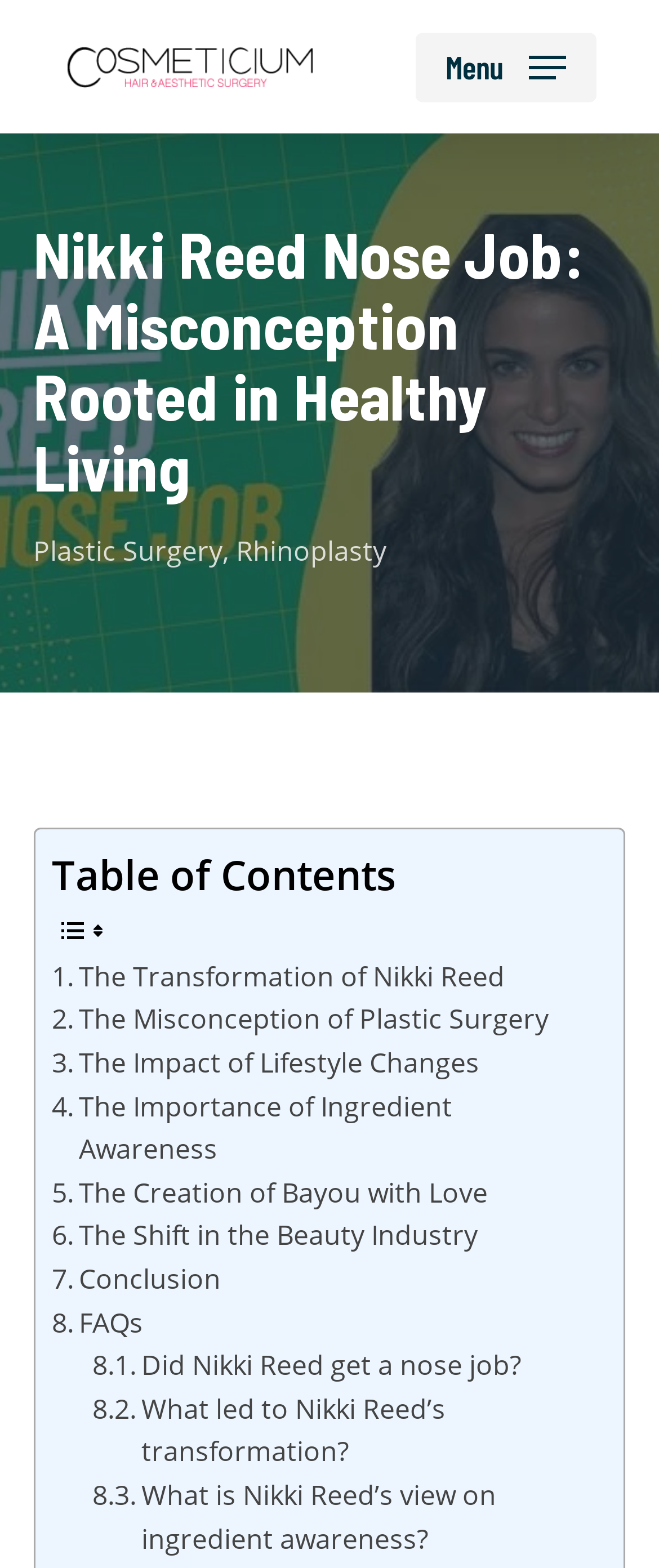Determine the main text heading of the webpage and provide its content.

Nikki Reed Nose Job: A Misconception Rooted in Healthy Living